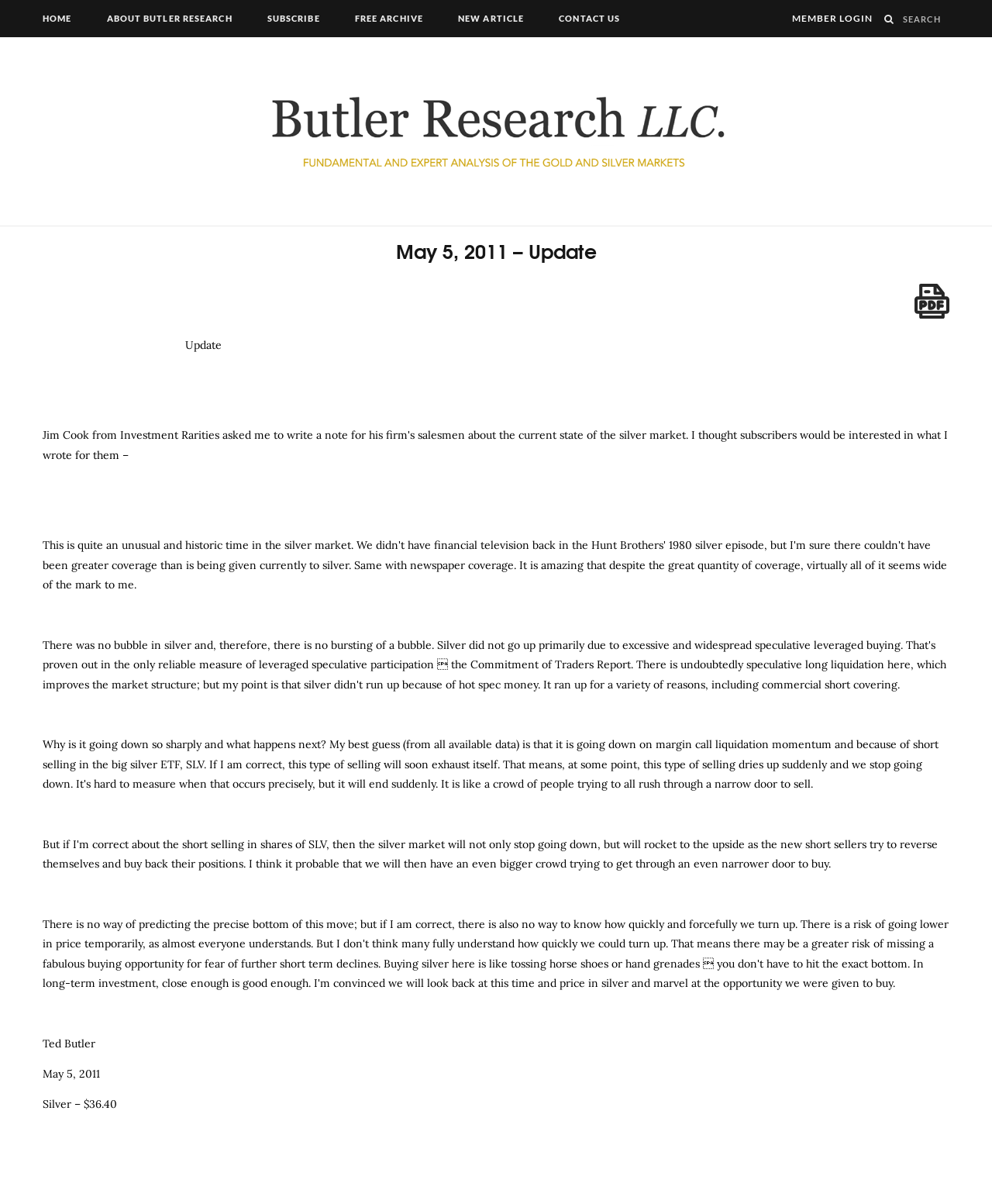Please identify the bounding box coordinates of the region to click in order to complete the task: "Generate a PDF". The coordinates must be four float numbers between 0 and 1, specified as [left, top, right, bottom].

[0.922, 0.236, 0.957, 0.264]